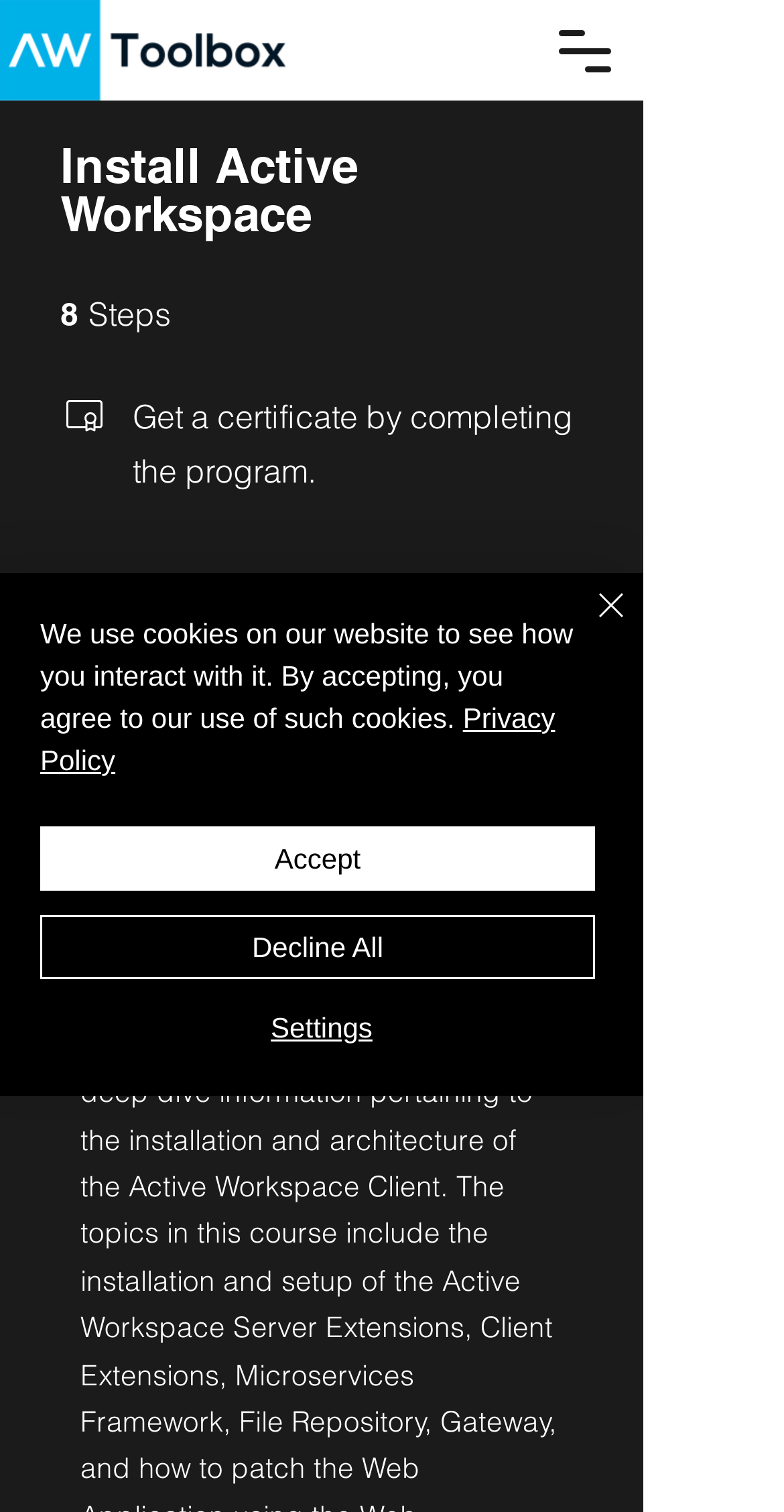Extract the main title from the webpage.

Install Active Workspace